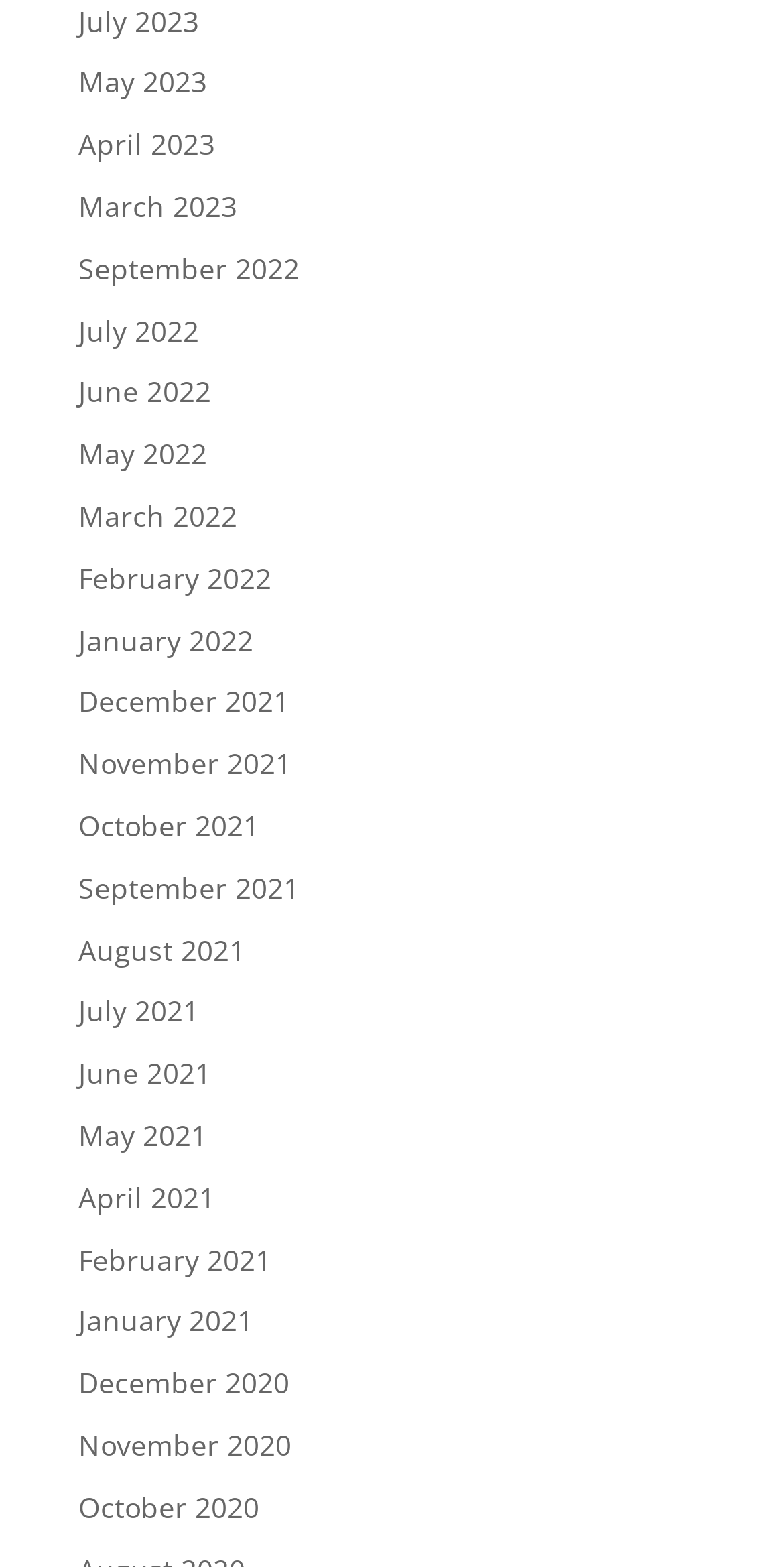What is the latest month listed on the webpage?
Please use the image to provide a one-word or short phrase answer.

July 2023